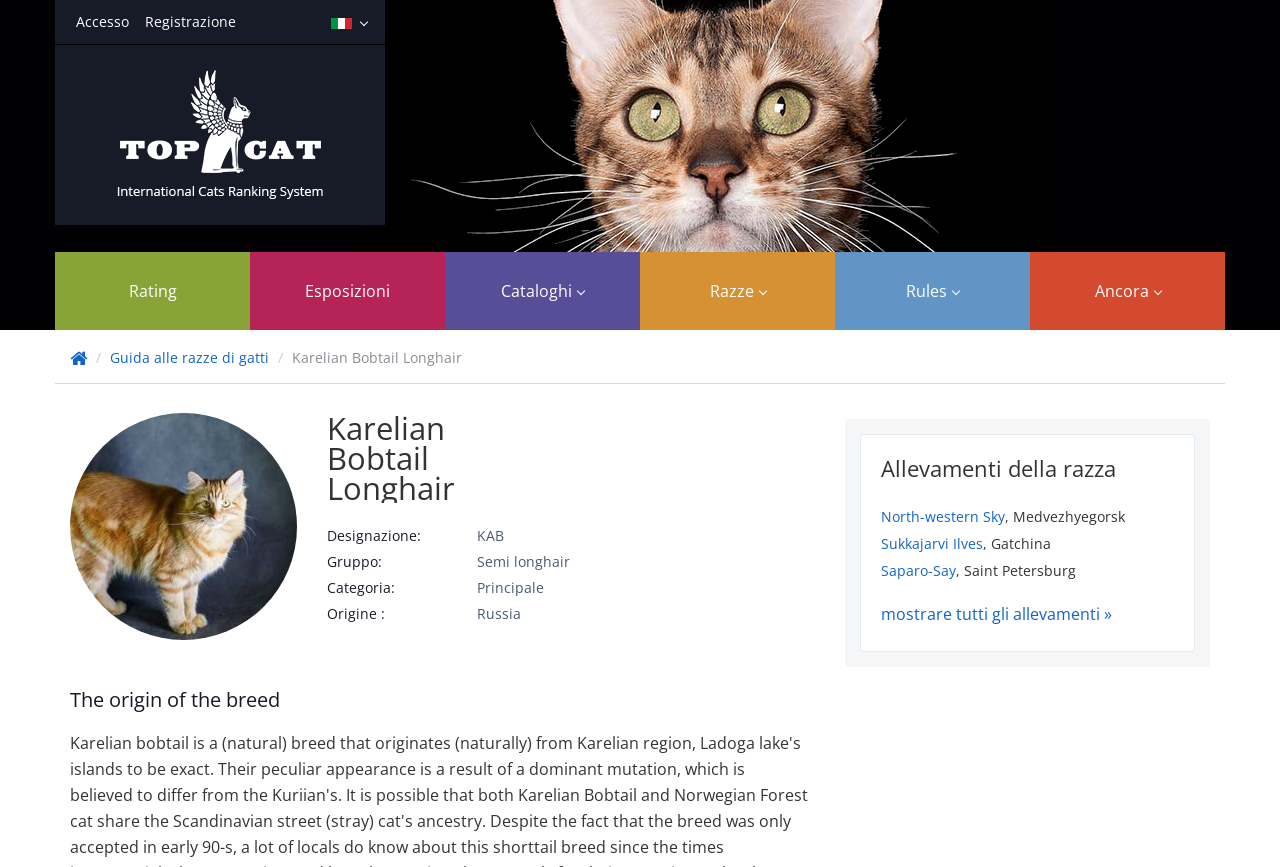Please answer the following query using a single word or phrase: 
How many breeders are listed on the webpage?

3